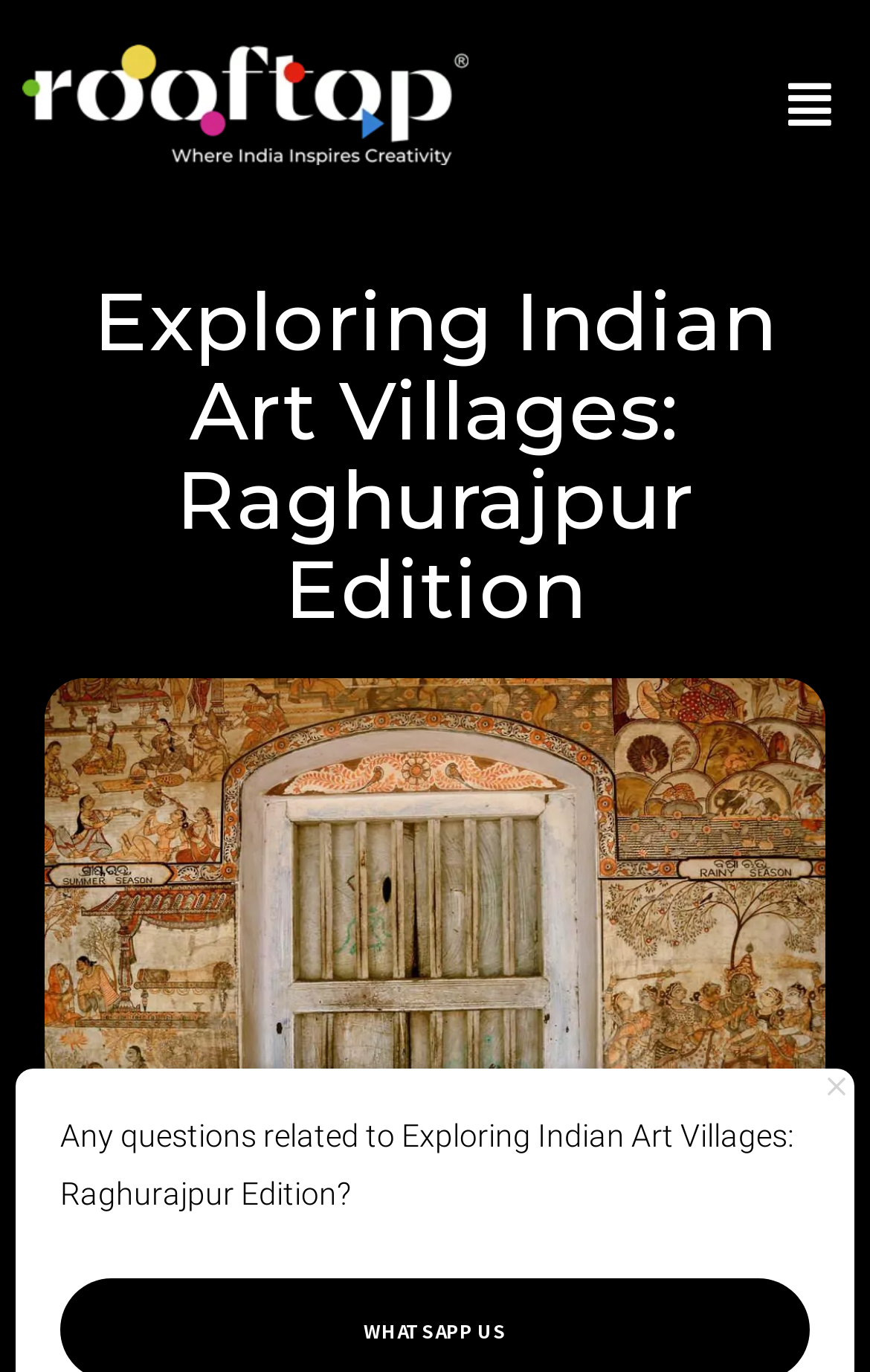Find the bounding box coordinates corresponding to the UI element with the description: "alt="Learn Indian art online"". The coordinates should be formatted as [left, top, right, bottom], with values as floats between 0 and 1.

[0.026, 0.033, 0.538, 0.121]